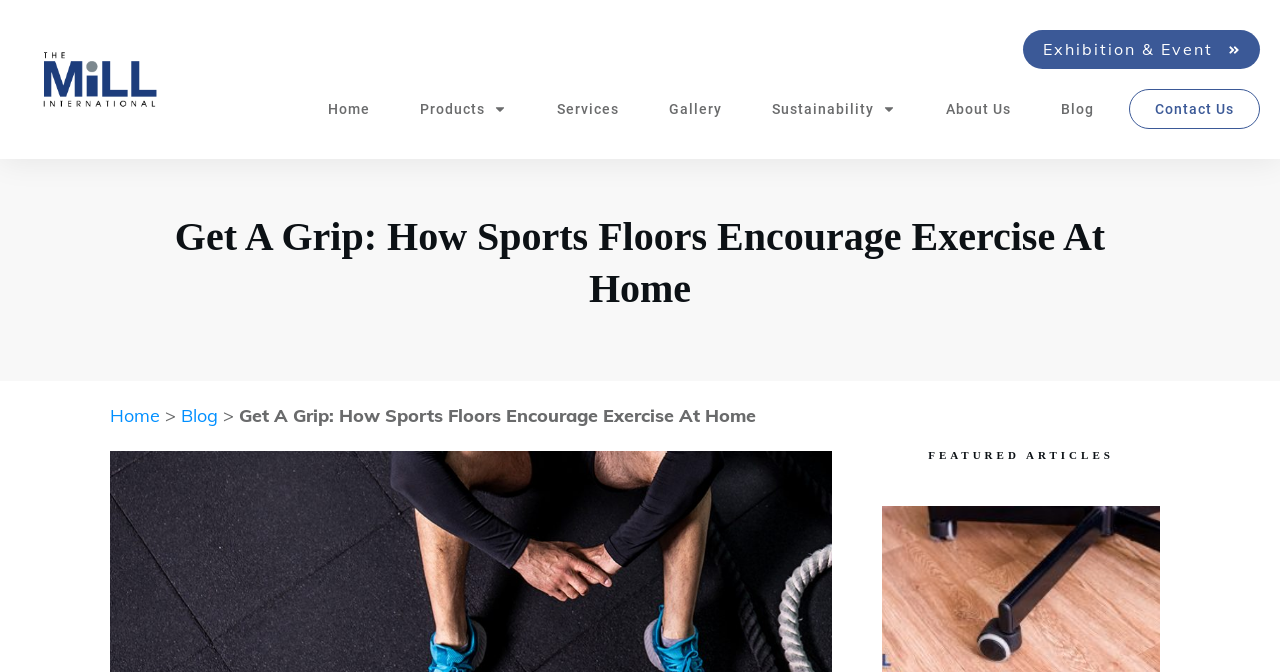What is the logo on the top left?
Answer the question with just one word or phrase using the image.

The Mill International Logo